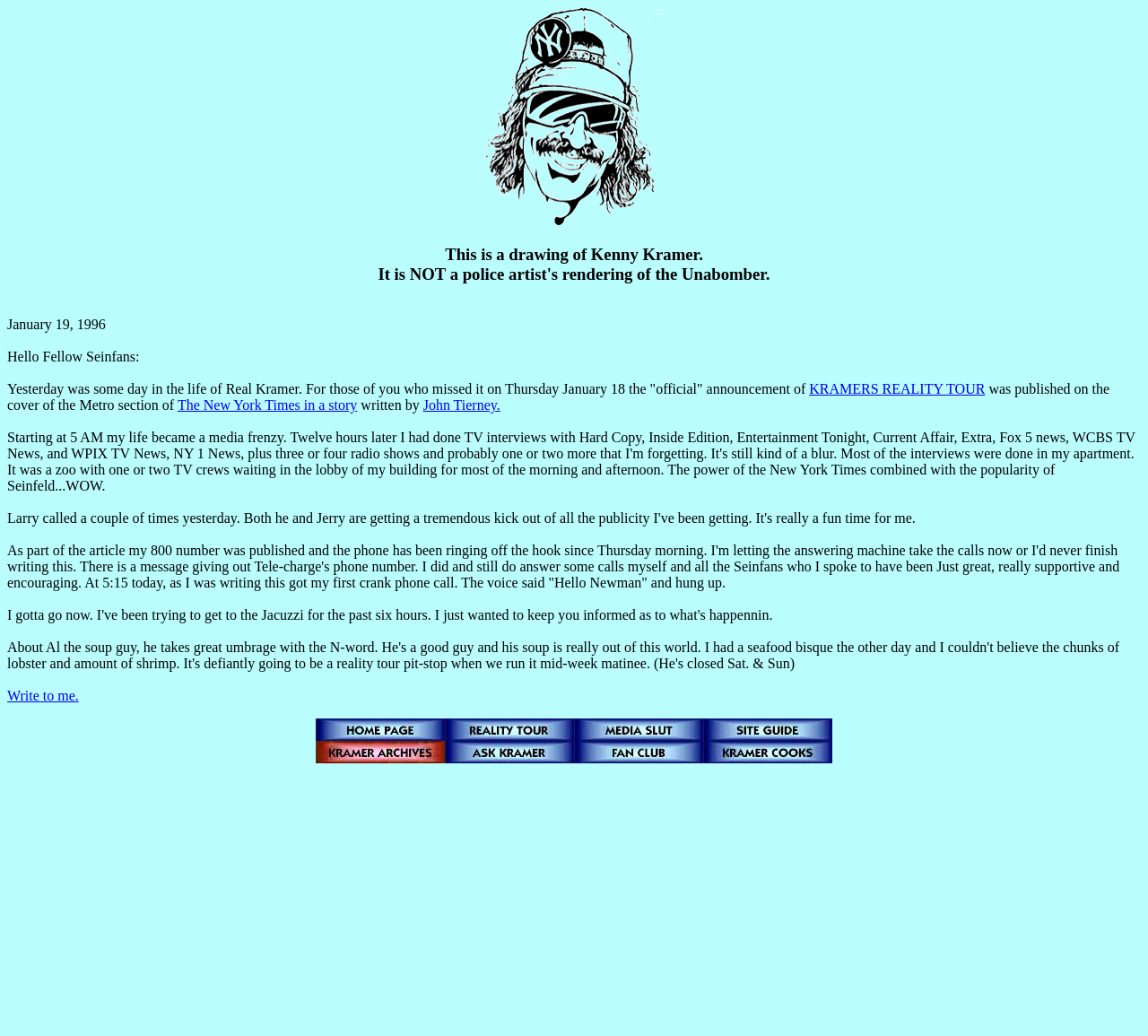Explain the features and main sections of the webpage comprehensively.

The webpage is a personal letter from Kramer, with a heading that reads "This is a drawing of Kenny Kramer. It is NOT a police artist's rendering of the Unabomber." The letter is dated January 19, 1996, and begins with a greeting to "Fellow Seinfans." 

At the top of the page, there is a link with an accompanying image. Below the heading, the letter discusses Kramer's reality tour, which was announced in The New York Times. The article, written by John Tierney, published Kramer's 800 number, resulting in a flood of phone calls. Kramer shares his experience with the calls, including a crank call that referenced Newman. 

The letter also includes a call to action, encouraging readers to "Write to me." The page features several links, each accompanied by an image, arranged in a grid-like pattern towards the bottom of the page. These links and images appear to be some sort of navigation or menu system.